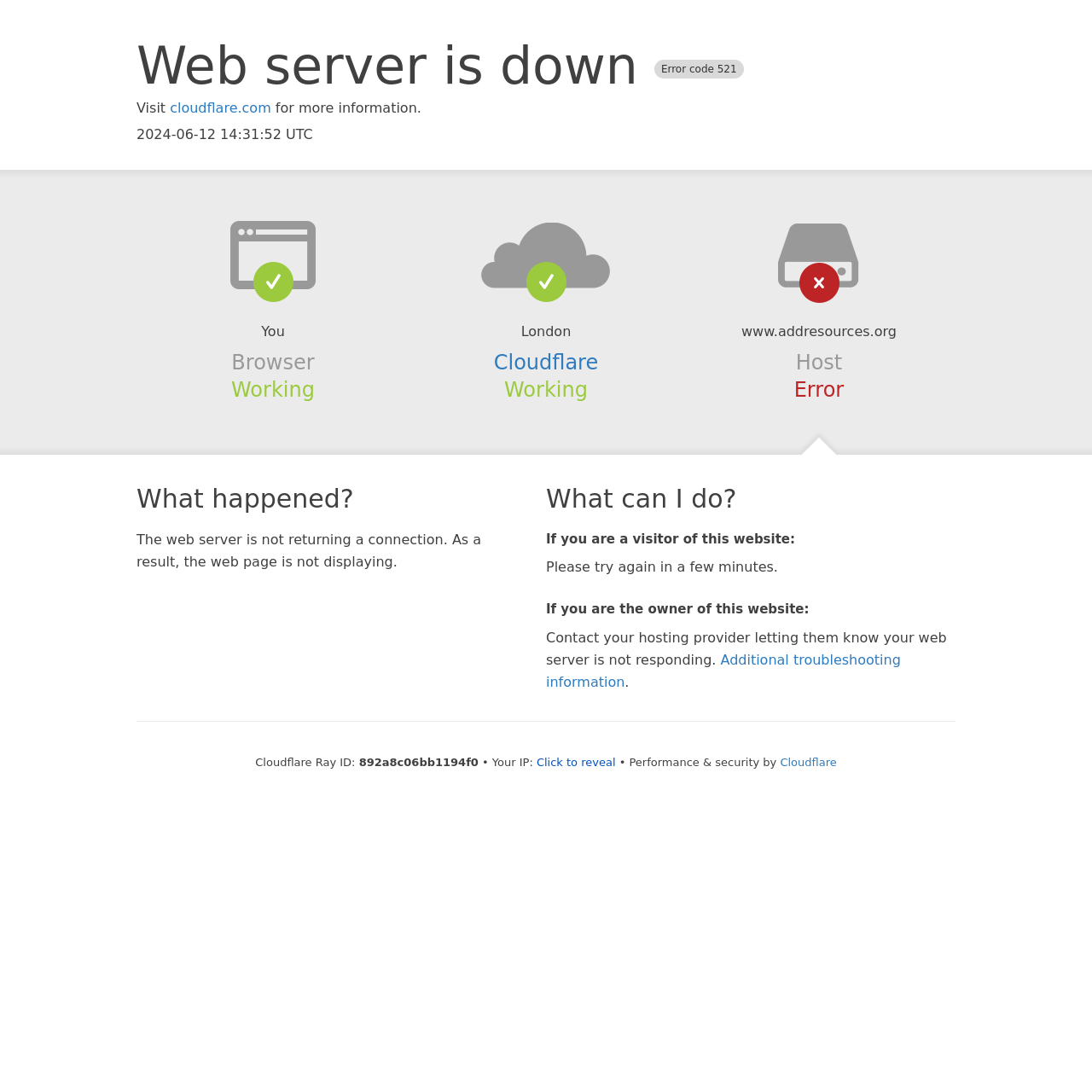Identify and generate the primary title of the webpage.

Web server is down Error code 521